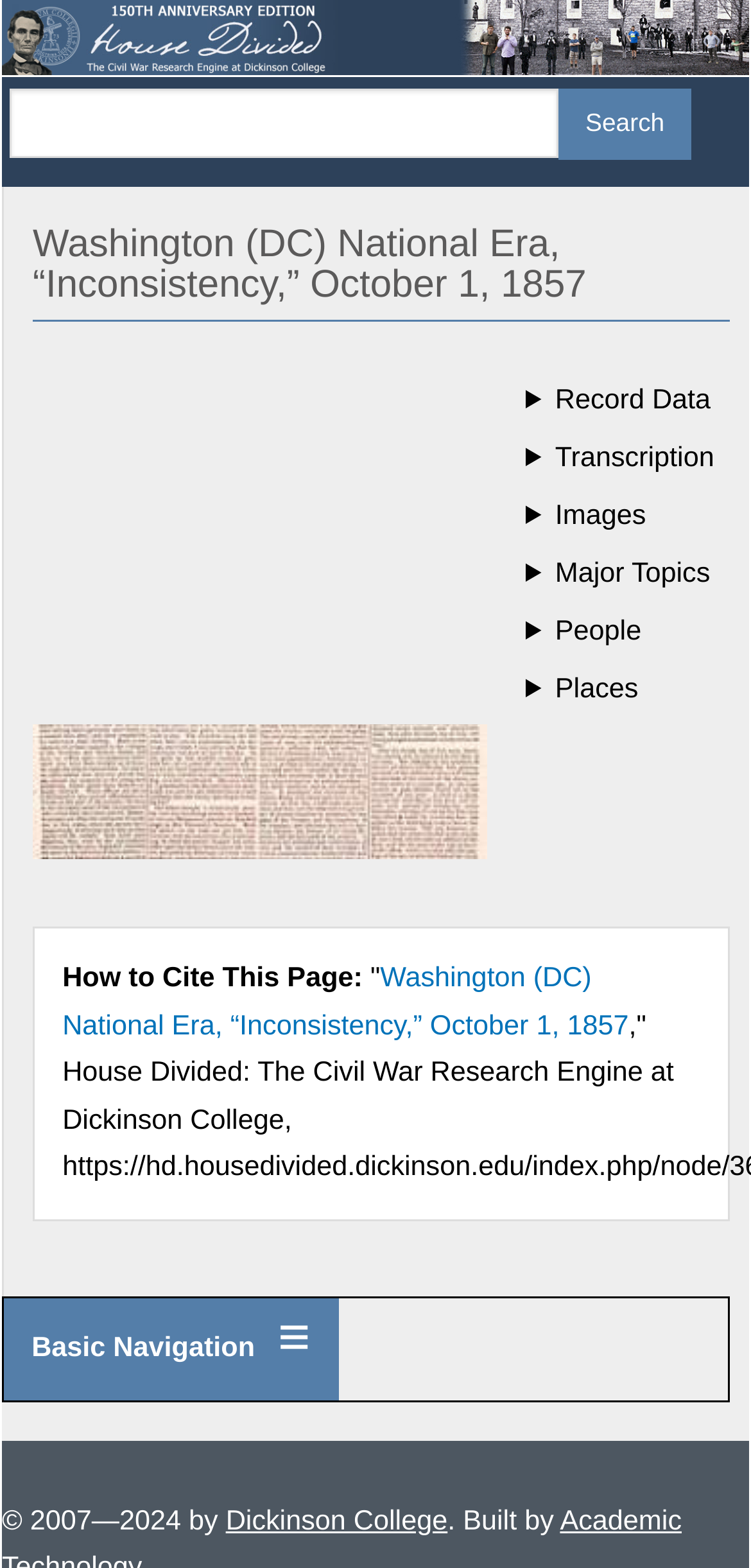Provide an in-depth description of the elements and layout of the webpage.

This webpage is about an archived newspaper article from the Washington (DC) National Era, dated October 1, 1857, with the title "Inconsistency". At the top, there is a banner with a site header, containing a link to the home page, accompanied by a small home icon. Below the banner, there is a search bar with a search button.

The main content of the page is divided into sections. The first section has a heading with the title of the article, followed by an article section that contains the newspaper article's text. To the left of the article, there is a column with several buttons, including "Record Data", "Transcription", "Images", "Major Topics", "People", and "Places", which are likely used for editing or categorizing the article.

Below the article, there is a section with citation information, including a link to the article's title. At the bottom of the page, there is a link to basic navigation and a copyright notice, which includes a link to Dickinson College and a mention of the webpage's builder.

There is an image on the page, but it is currently unavailable, with a placeholder text "No image yet available for this newspaper".